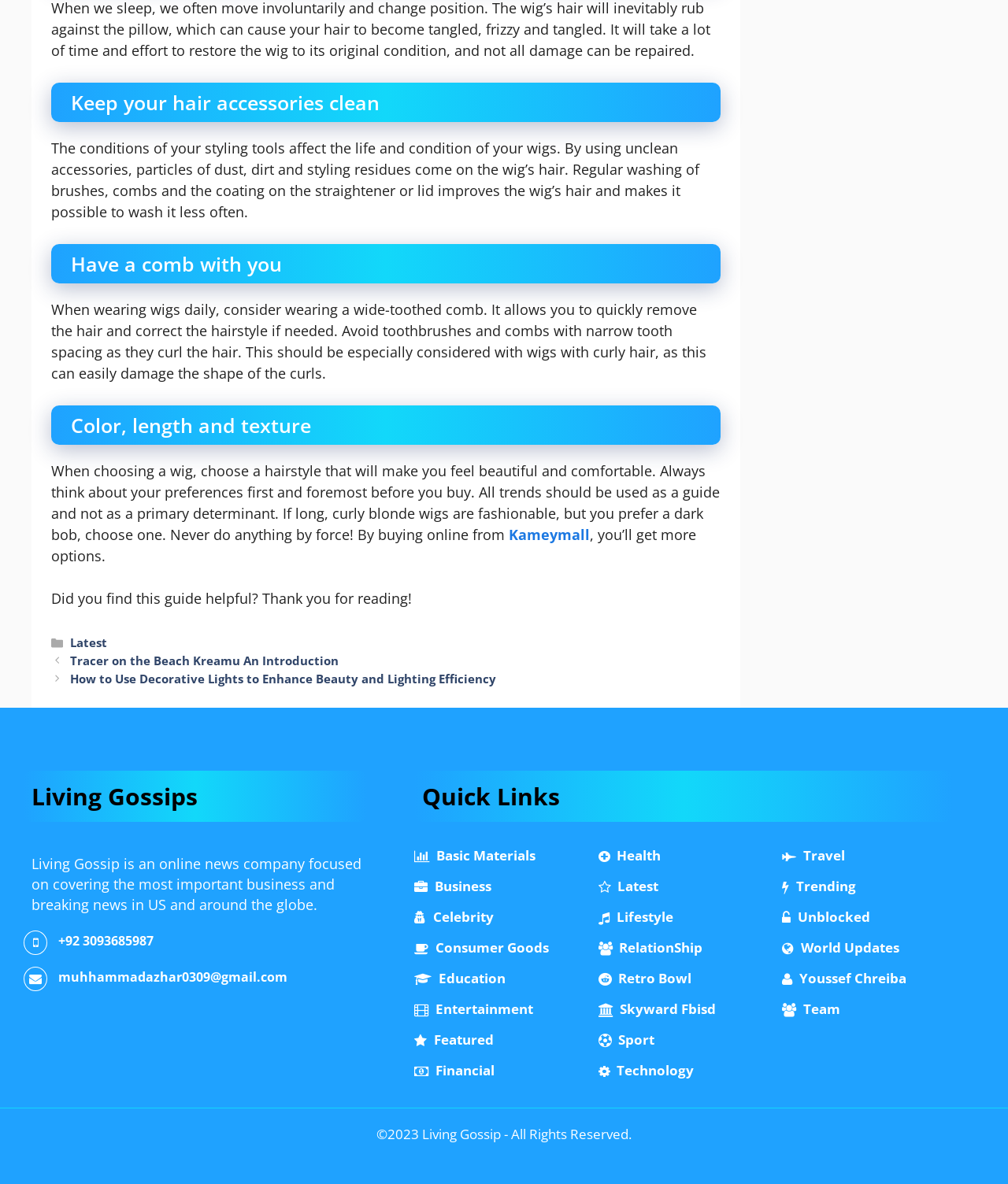Identify the bounding box coordinates of the clickable region necessary to fulfill the following instruction: "Contact through '+92 3093685987'". The bounding box coordinates should be four float numbers between 0 and 1, i.e., [left, top, right, bottom].

[0.058, 0.787, 0.152, 0.802]